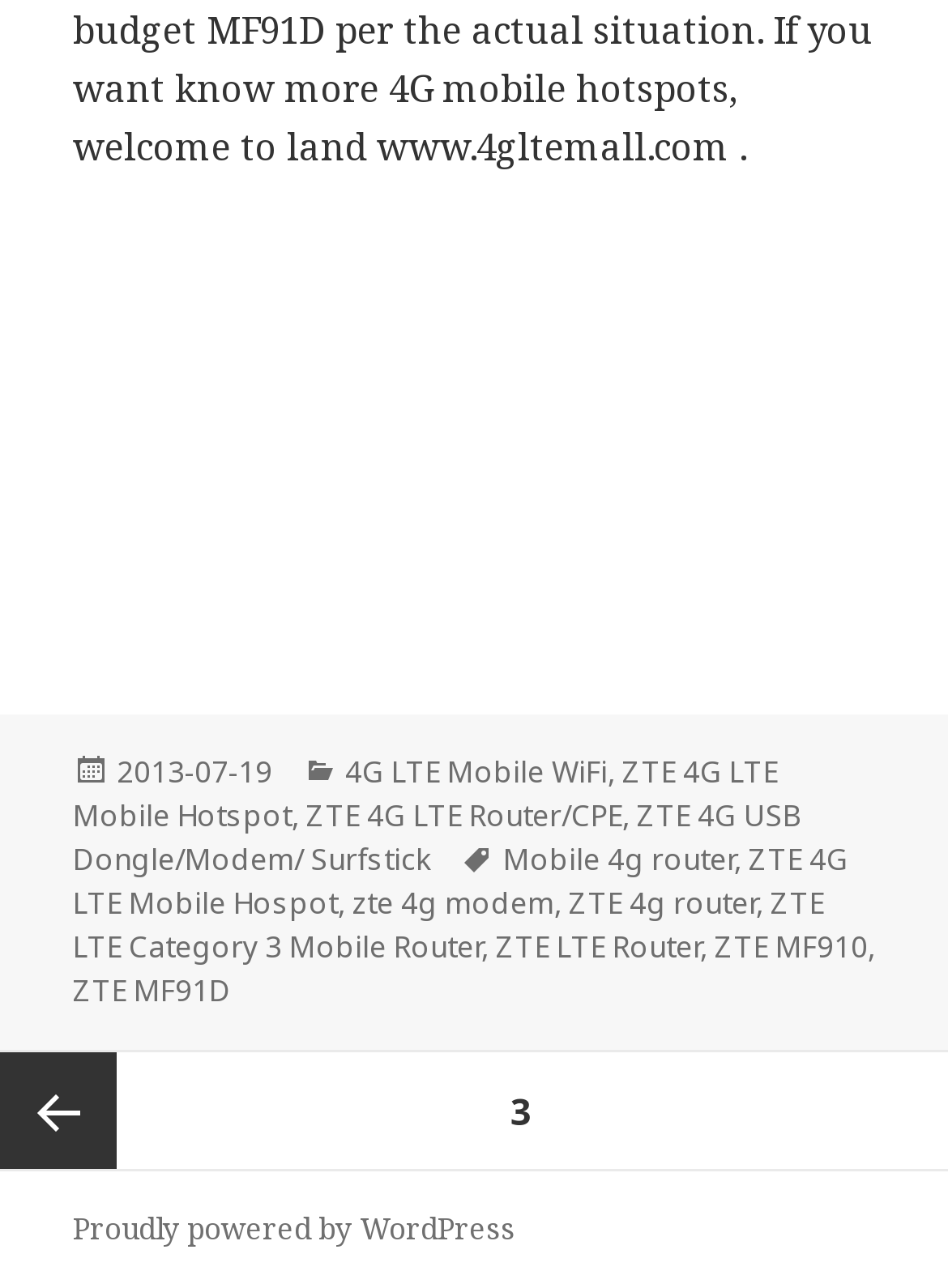What is the platform powering the website? Based on the image, give a response in one word or a short phrase.

WordPress